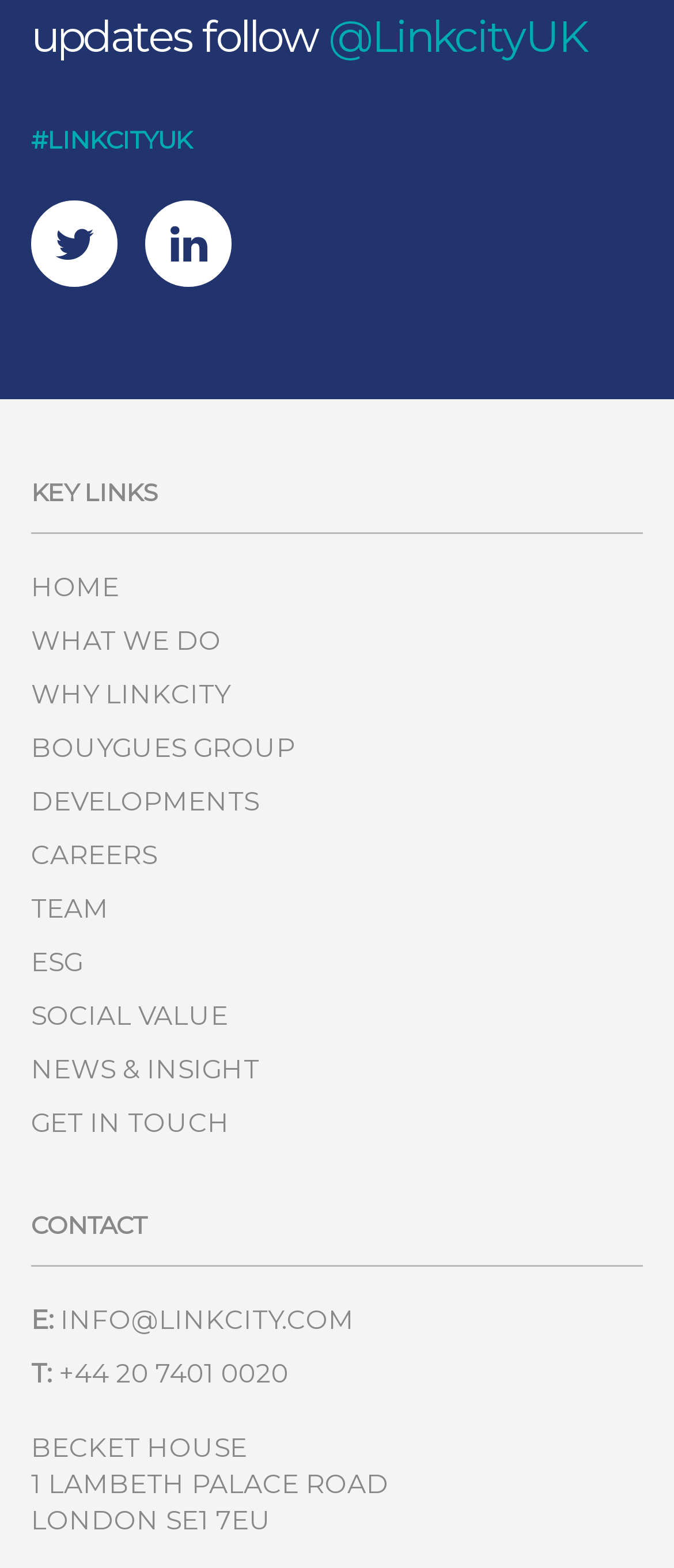Analyze the image and give a detailed response to the question:
How many social media links are available?

I counted the number of social media links available on the webpage, which are 'twitter' and 'linkedin', so the answer is 2.